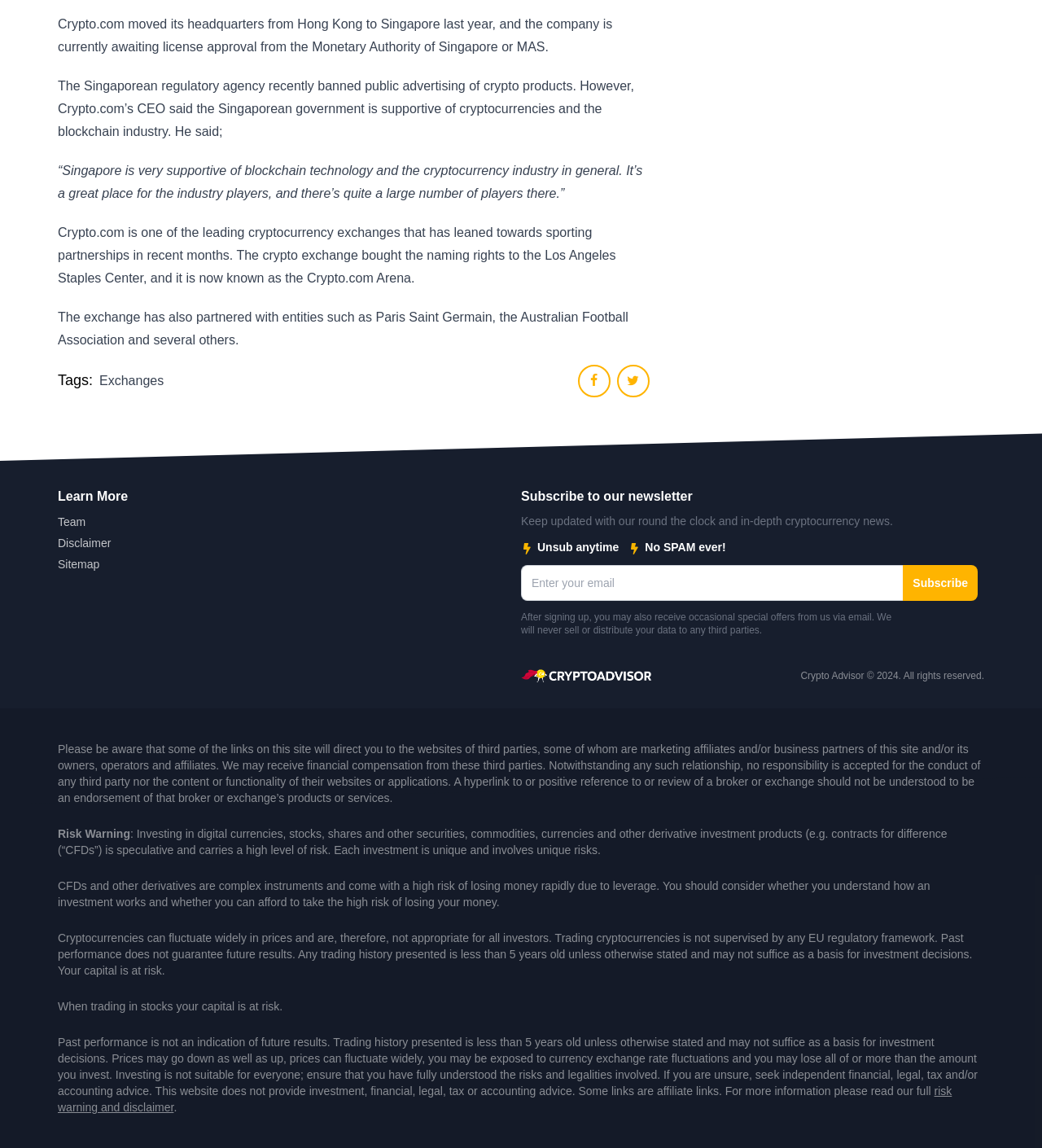What is the purpose of the 'Learn More' section?
Give a detailed response to the question by analyzing the screenshot.

The 'Learn More' section appears to provide links to learn more about the team, disclaimer, and sitemap, suggesting that users can click on these links to gain more information about the website and its components.